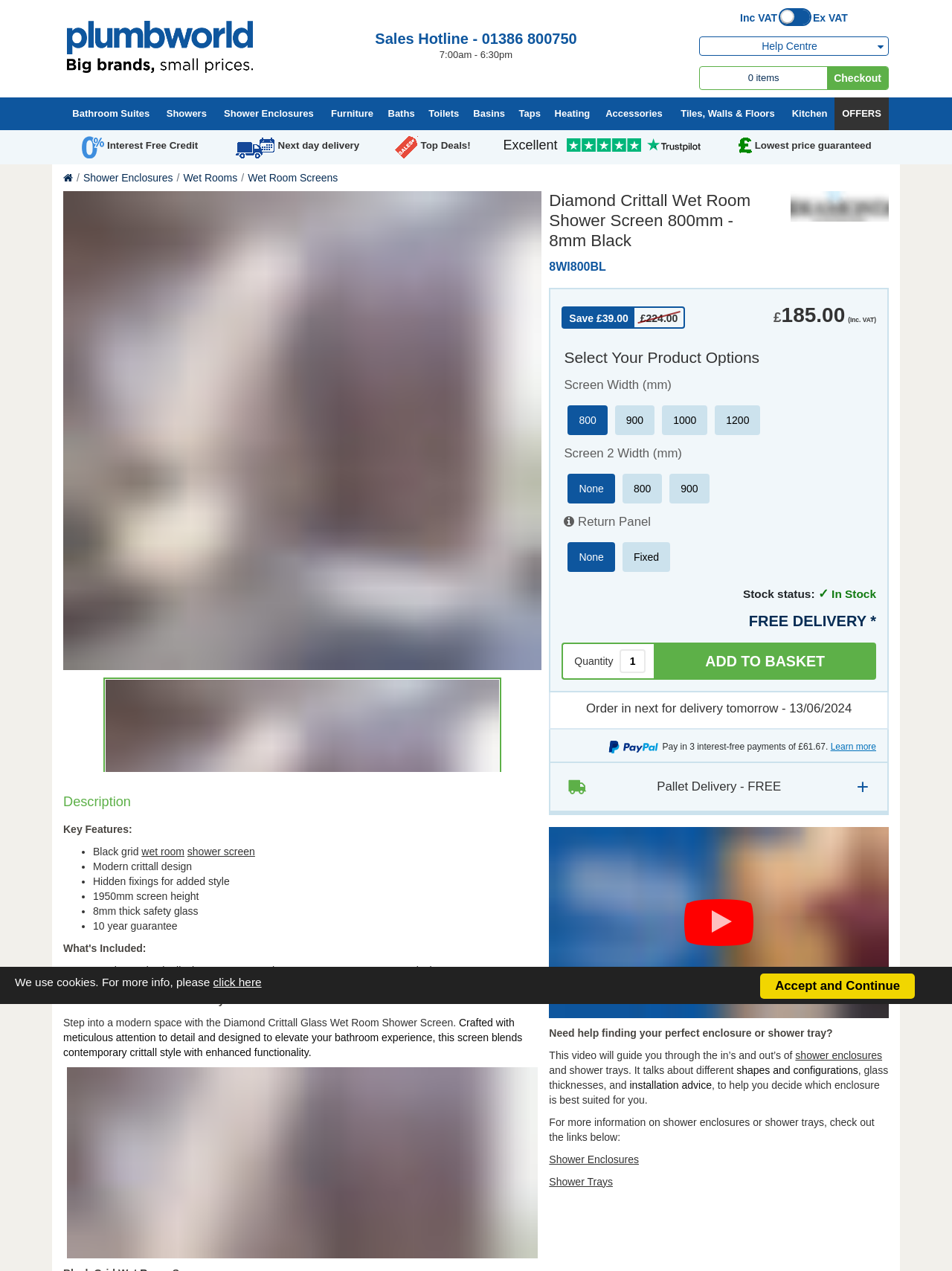Find the bounding box coordinates of the clickable area required to complete the following action: "Click on the 'Checkout' button".

[0.869, 0.053, 0.933, 0.07]